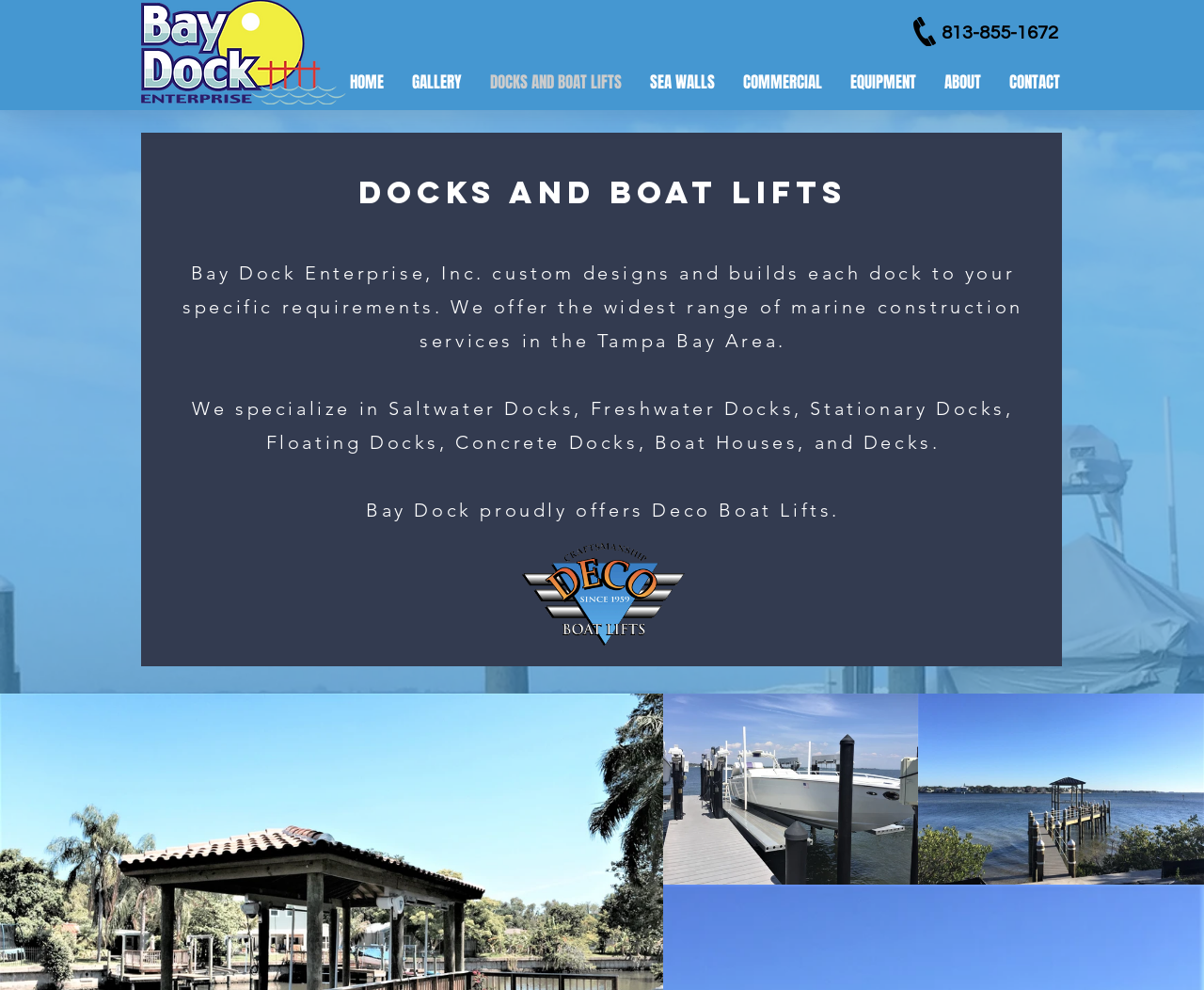Respond with a single word or phrase:
What types of docks does Bay Dock Enterprise offer?

Saltwater, Freshwater, Stationary, Floating, Concrete